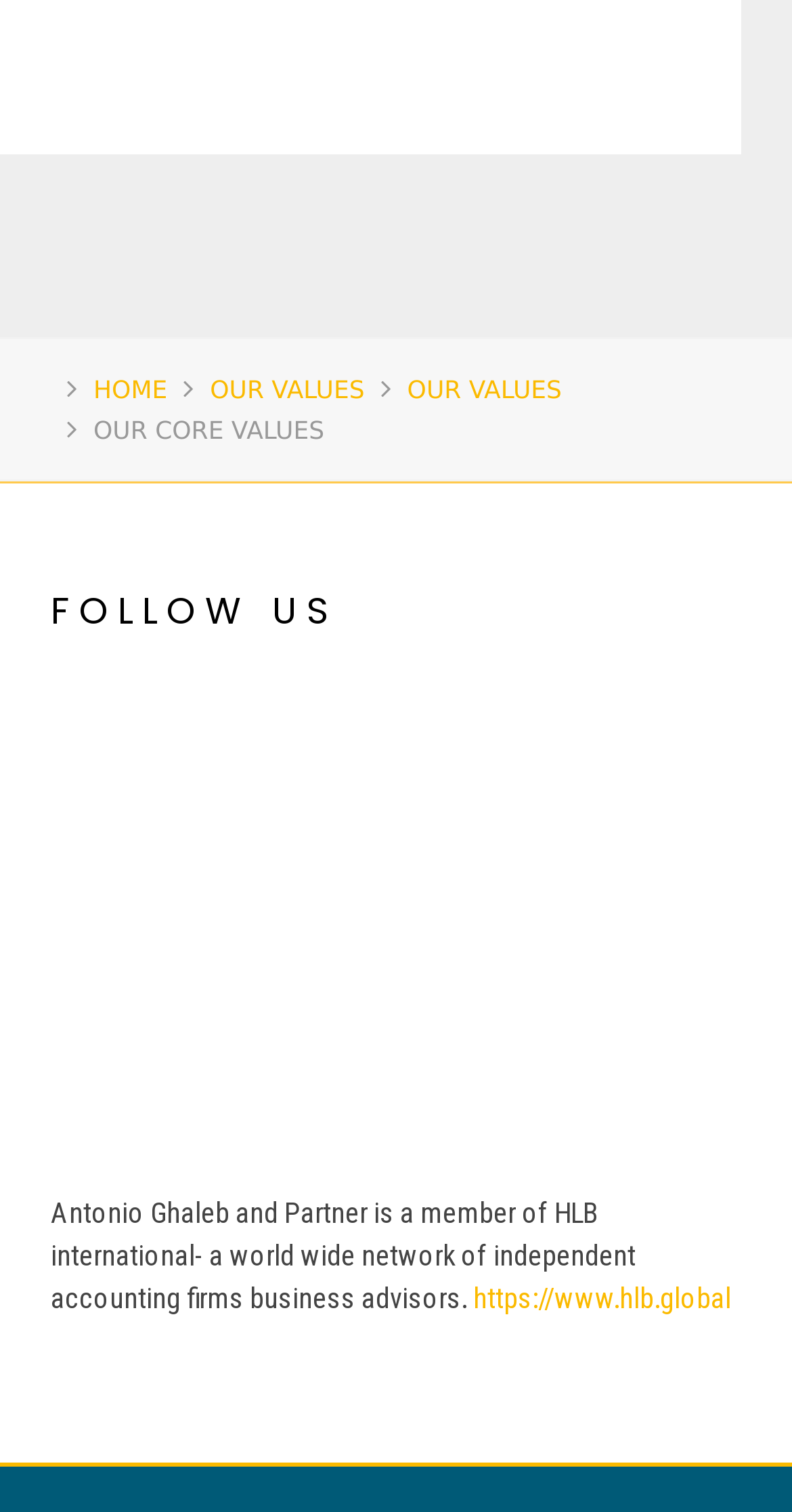Can you specify the bounding box coordinates of the area that needs to be clicked to fulfill the following instruction: "learn about our values"?

[0.265, 0.245, 0.46, 0.271]